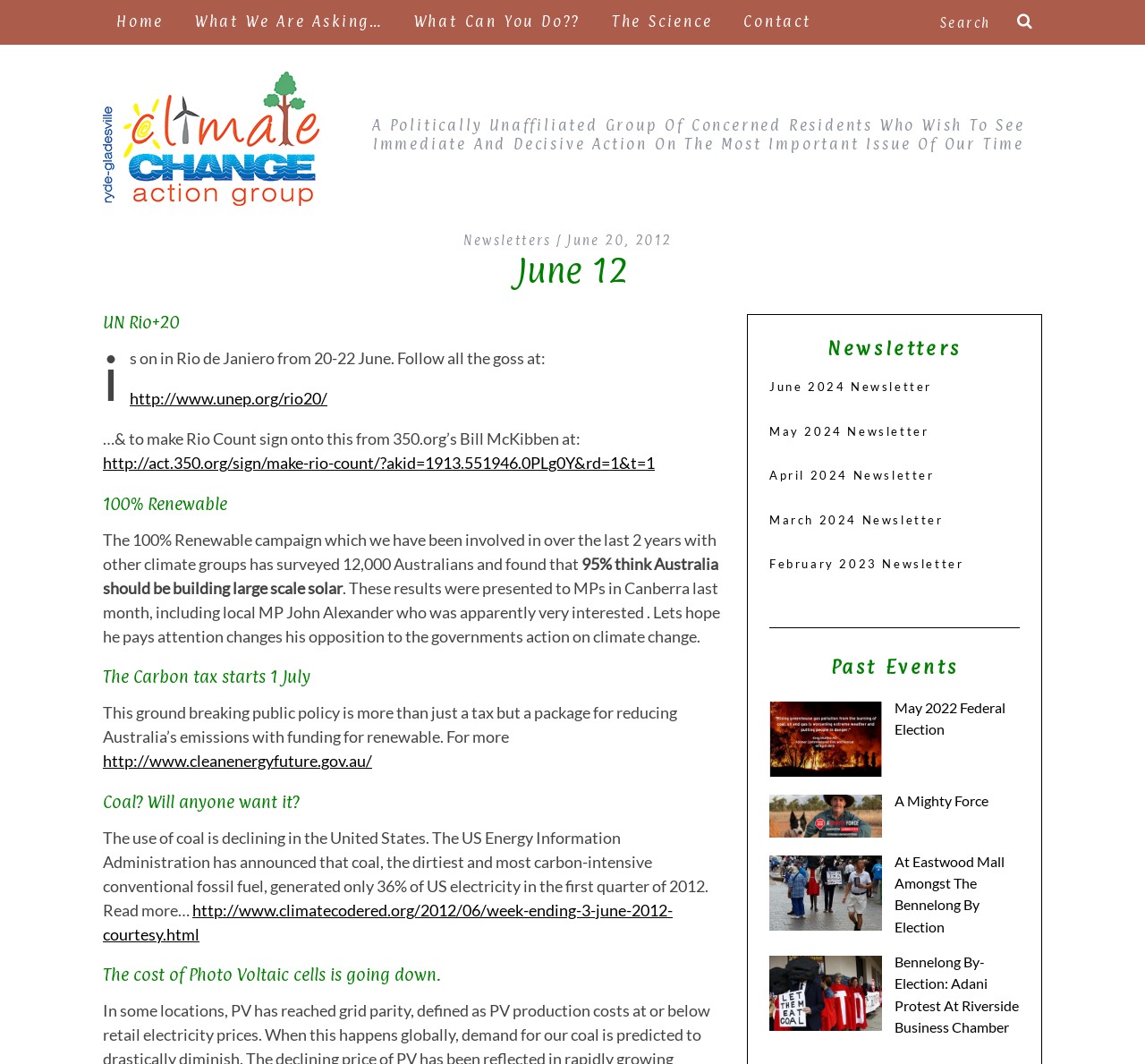Provide the bounding box coordinates of the HTML element described as: "The Science". The bounding box coordinates should be four float numbers between 0 and 1, i.e., [left, top, right, bottom].

[0.523, 0.002, 0.634, 0.039]